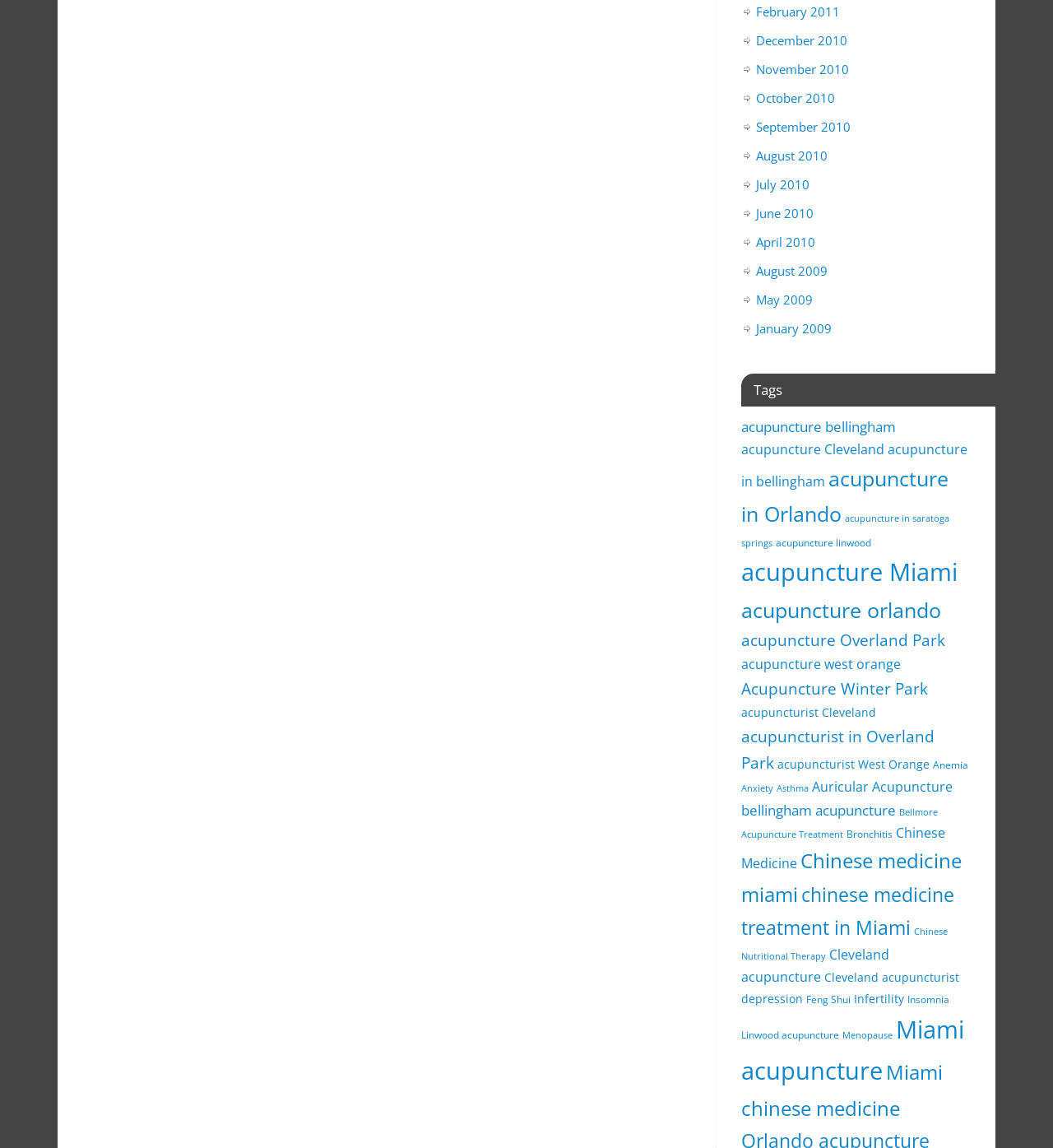Respond with a single word or phrase to the following question:
What is the earliest month listed on the webpage?

January 2009